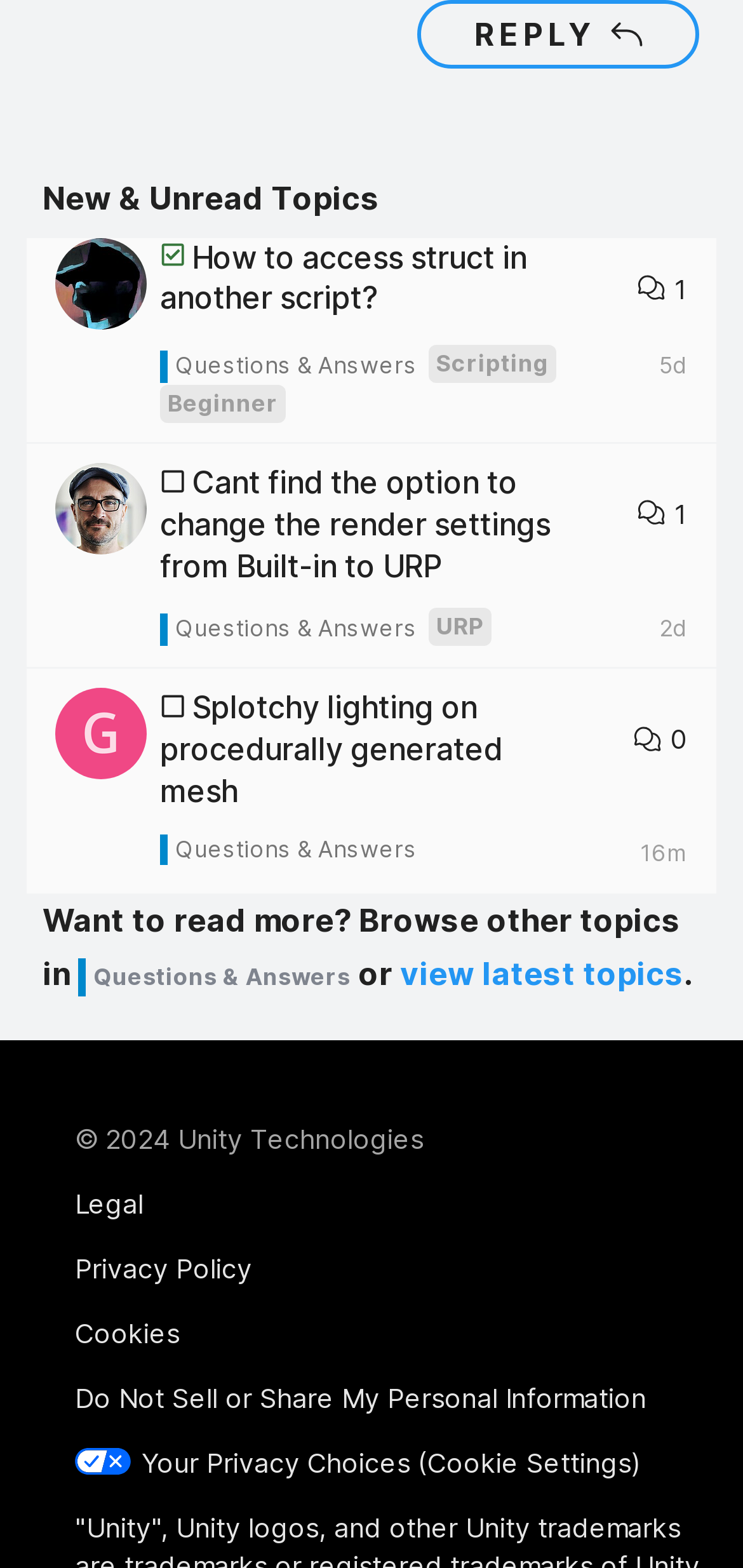What is the purpose of the 'Questions & Answers' section?
Provide a fully detailed and comprehensive answer to the question.

I found the purpose of the 'Questions & Answers' section by looking at the link with the text 'Questions & Answers' and finding the generic text 'Welcome to Unity Discussions, the new home for questions and answers about developing with the Unity engine'.